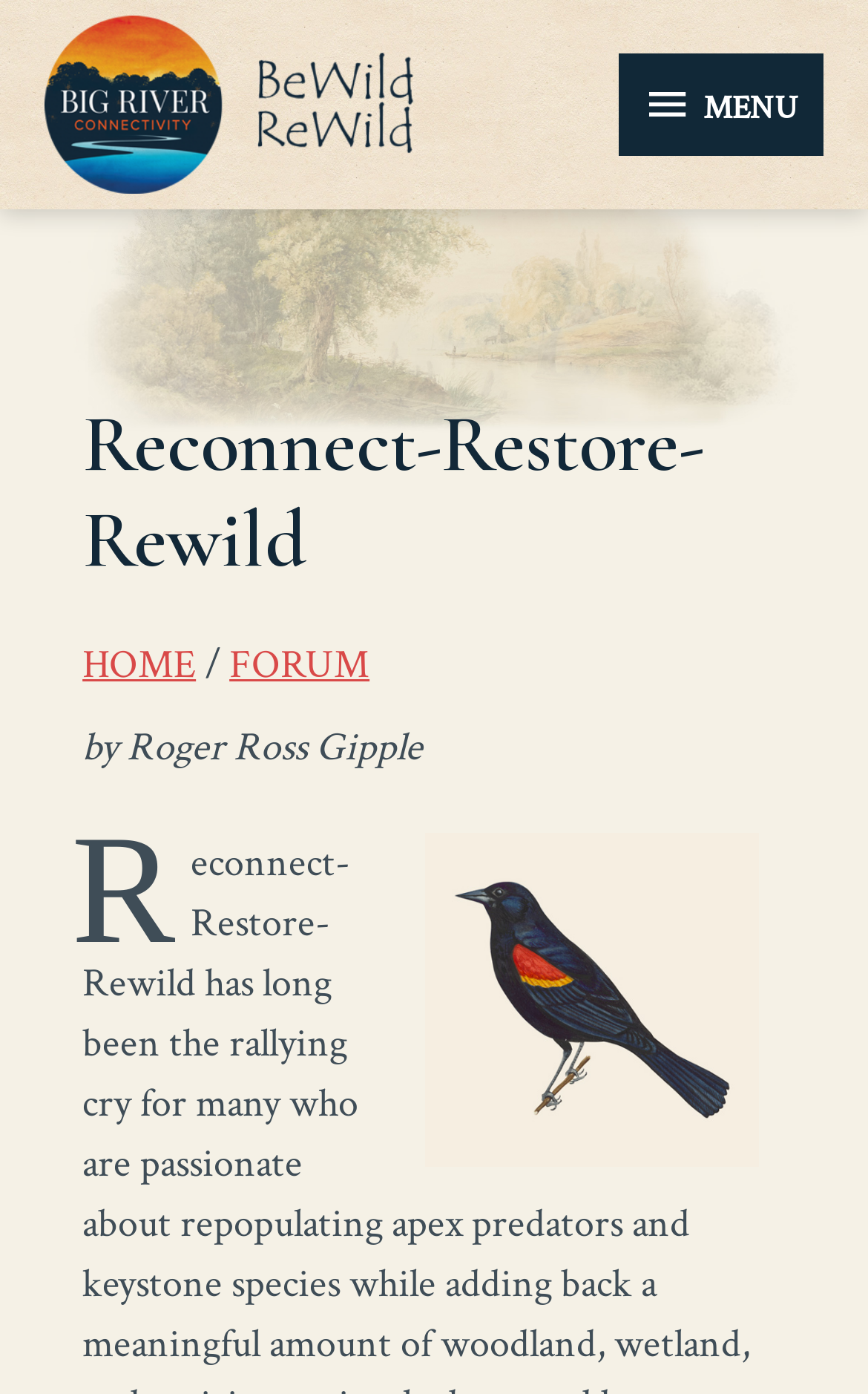What is the layout of the header section?
Refer to the image and answer the question using a single word or phrase.

Header with image and links